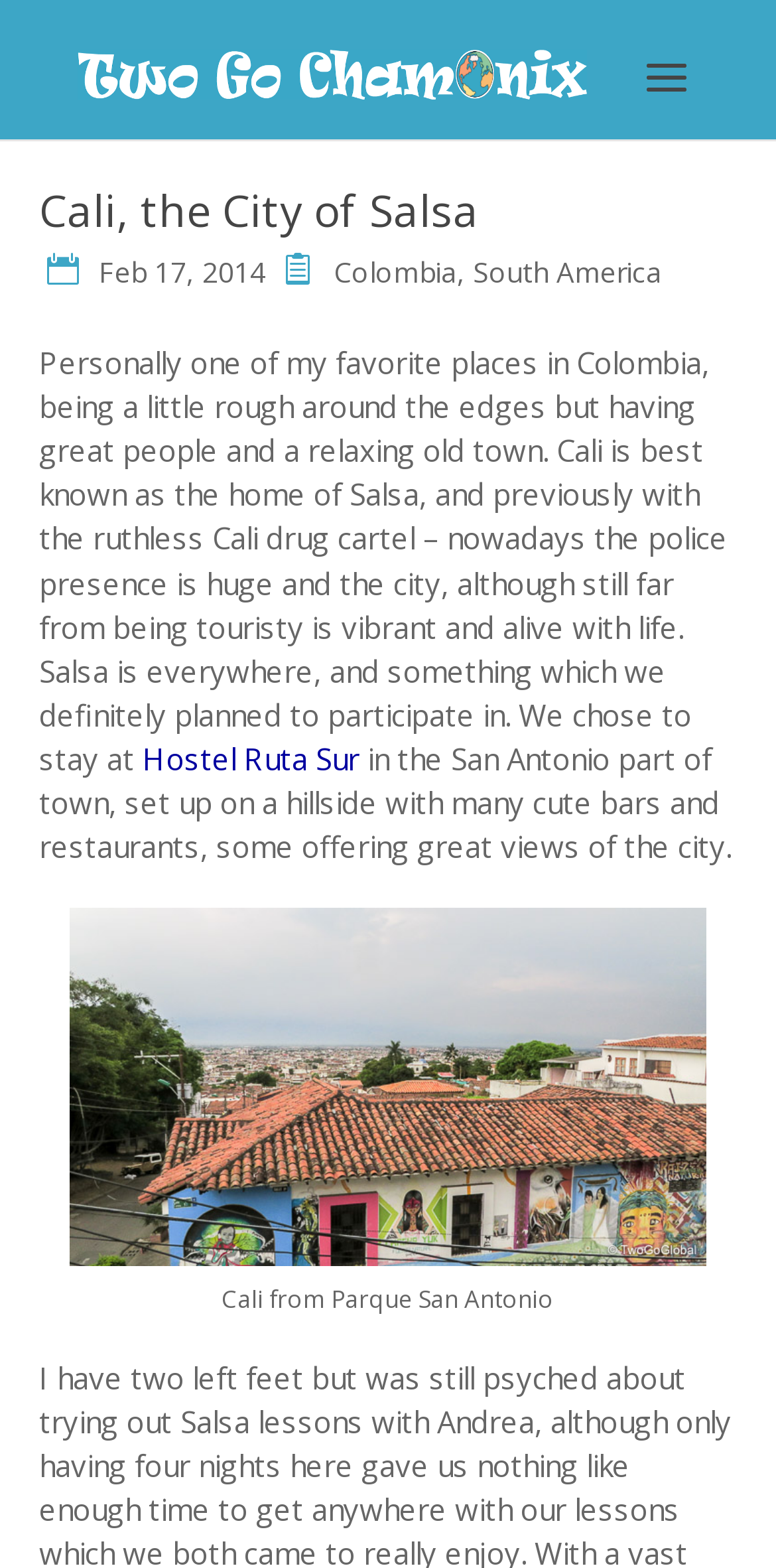Analyze and describe the webpage in a detailed narrative.

The webpage is about Cali, a city in Colombia, and its vibrant culture, particularly its association with Salsa music. At the top-left corner, there is a logo image of "Two Go Global". Below it, a search bar spans across the top of the page. 

The main content starts with a heading that reads "Cali, the City of Salsa" at the top-center of the page. Below the heading, there is a date "Feb 17, 2014" followed by two links, "Colombia" and "South America", which are positioned side by side. 

The main article begins with a descriptive text that talks about the author's personal experience in Cali, describing it as a vibrant city with great people and a relaxing old town. The text also mentions the city's association with Salsa music and its past with the Cali drug cartel. 

In the middle of the page, there is a link to "Hostel Ruta Sur", which is mentioned as the author's accommodation in the San Antonio part of town. The text continues to describe the hostel's location, mentioning its hillside setting with cute bars and restaurants offering great views of the city. 

At the bottom-center of the page, there is a large image of Cali from Parque San Antonio, which is described by a caption. Overall, the webpage provides a personal and informative account of Cali, its culture, and the author's experience in the city.